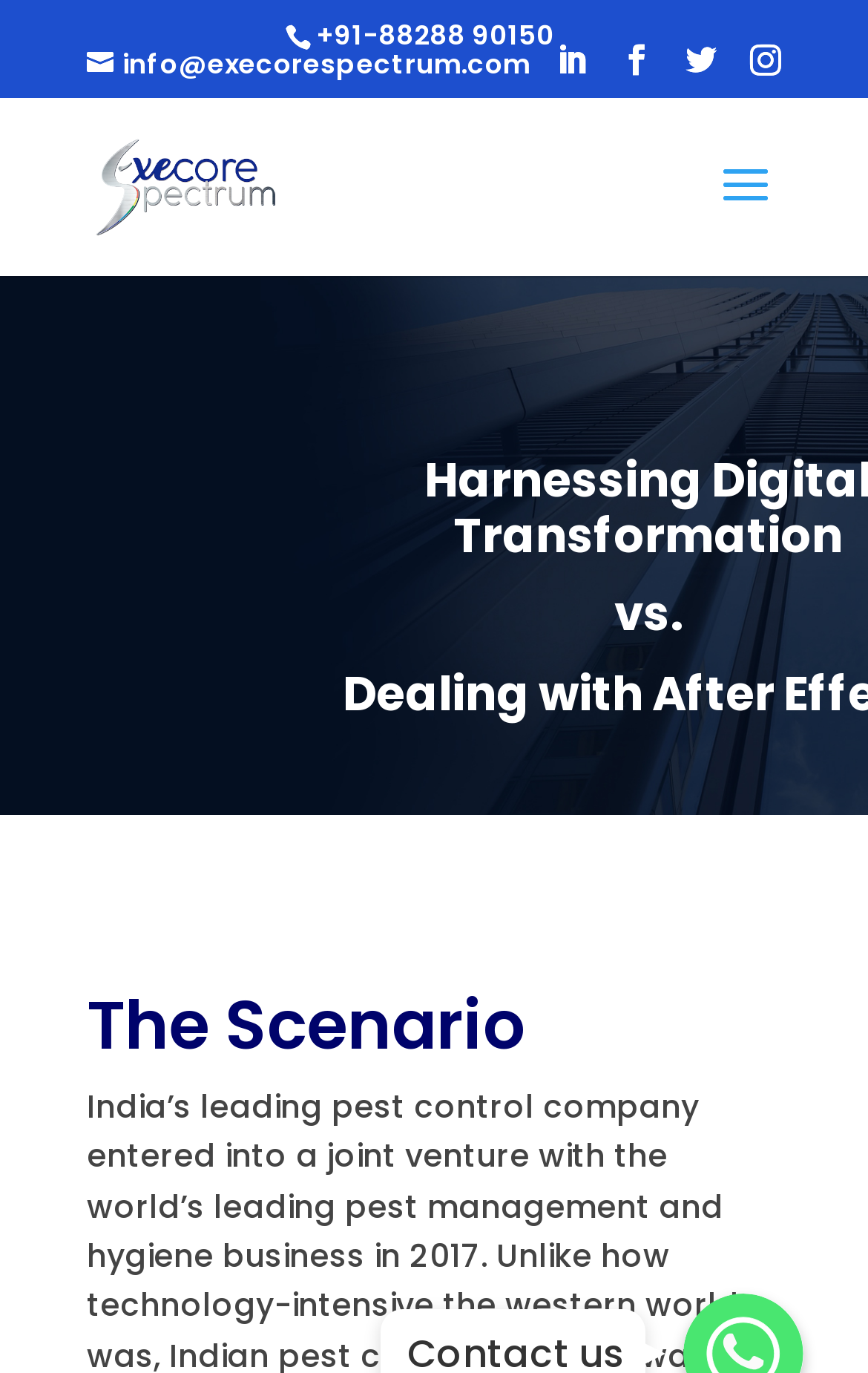Determine which piece of text is the heading of the webpage and provide it.

Harnessing Digital Transformation